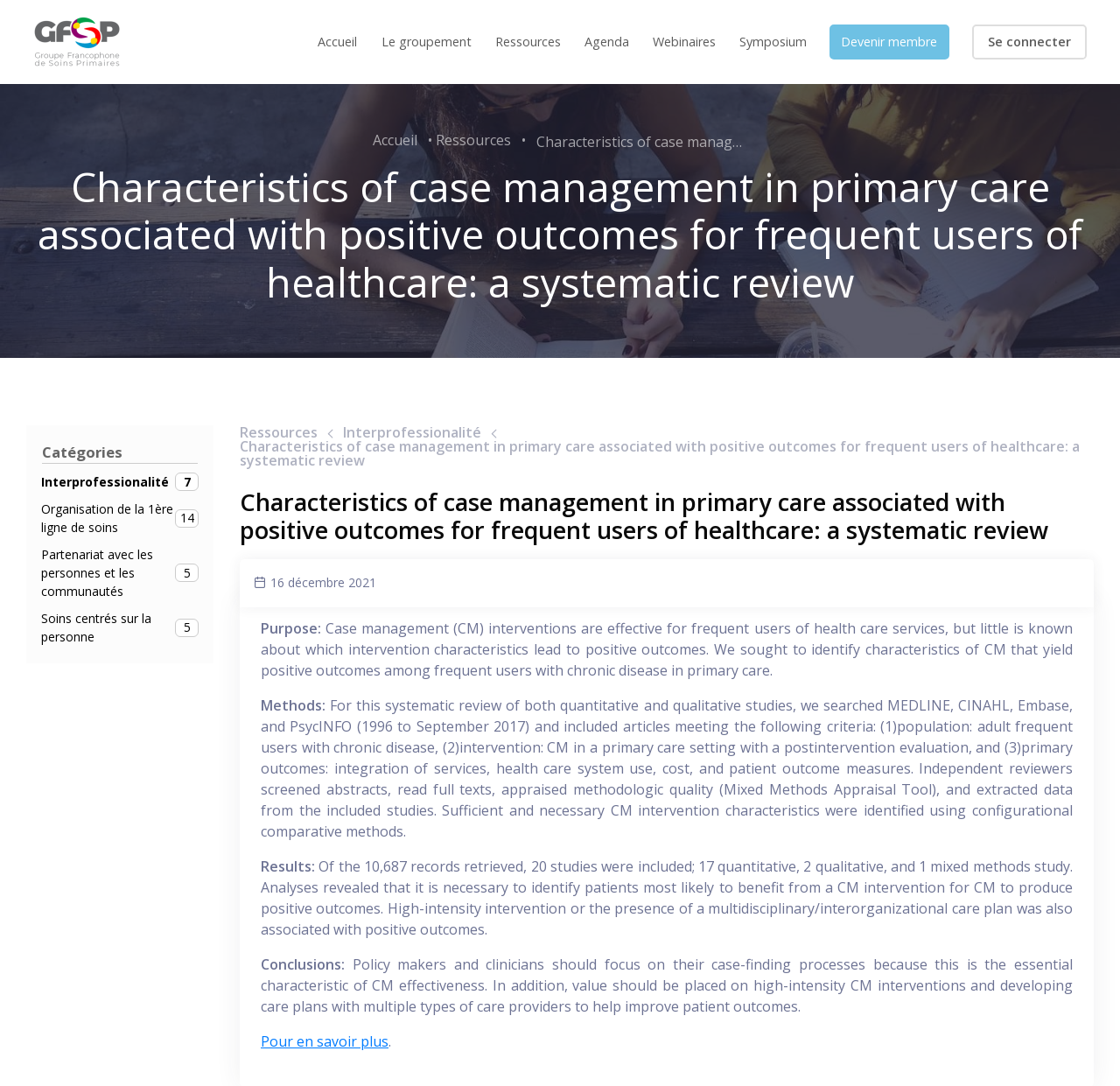Answer the following inquiry with a single word or phrase:
What are the main categories?

Interprofessionalité, Organisation, Partenariat, Soins